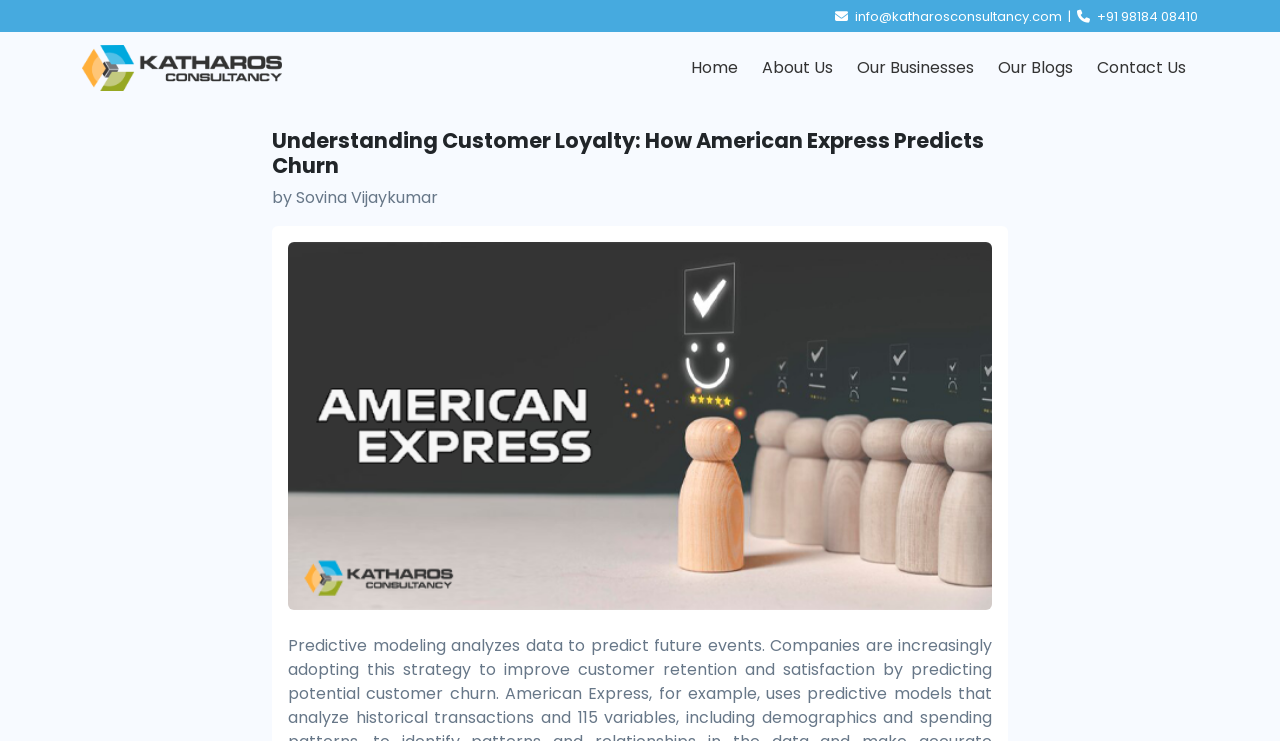Please answer the following question using a single word or phrase: 
What is the author's name of the article?

Sovina Vijaykumar